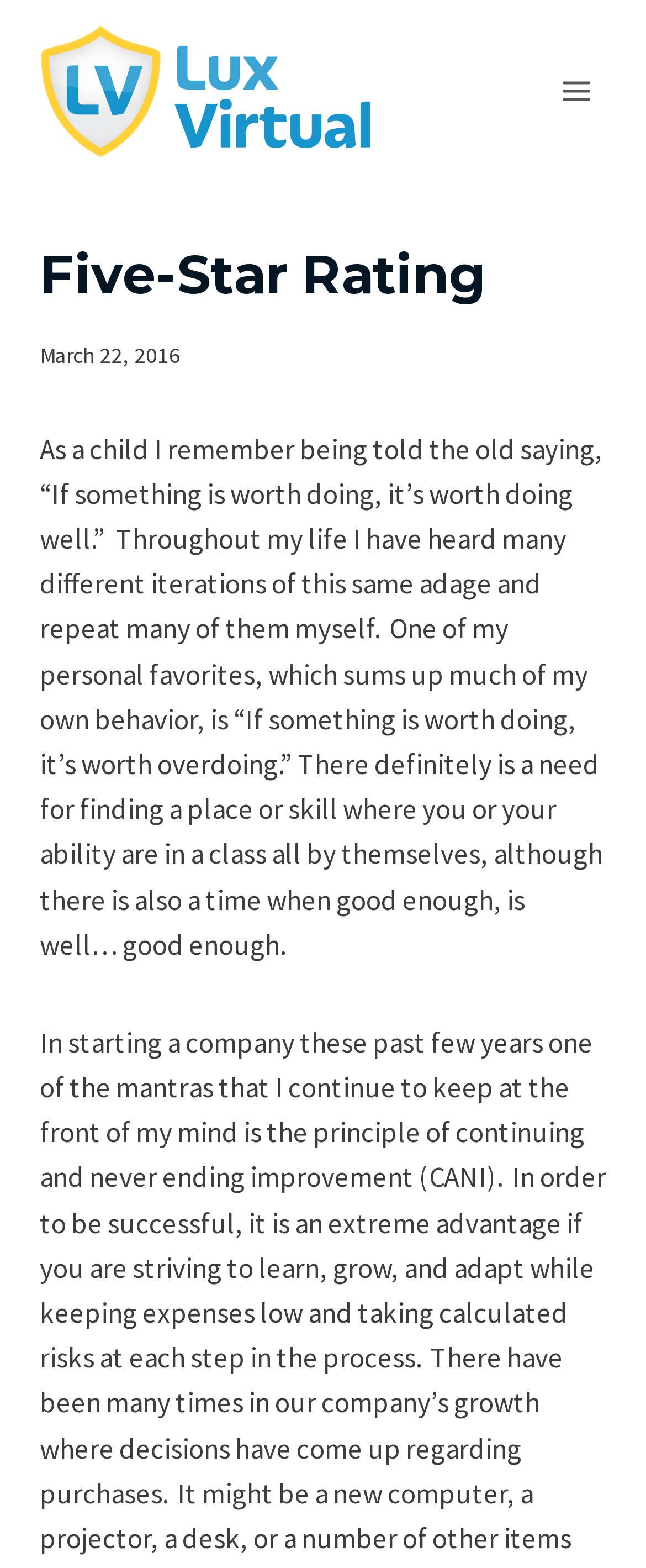Please answer the following question using a single word or phrase: 
What is the tone of the text in the webpage?

Reflective